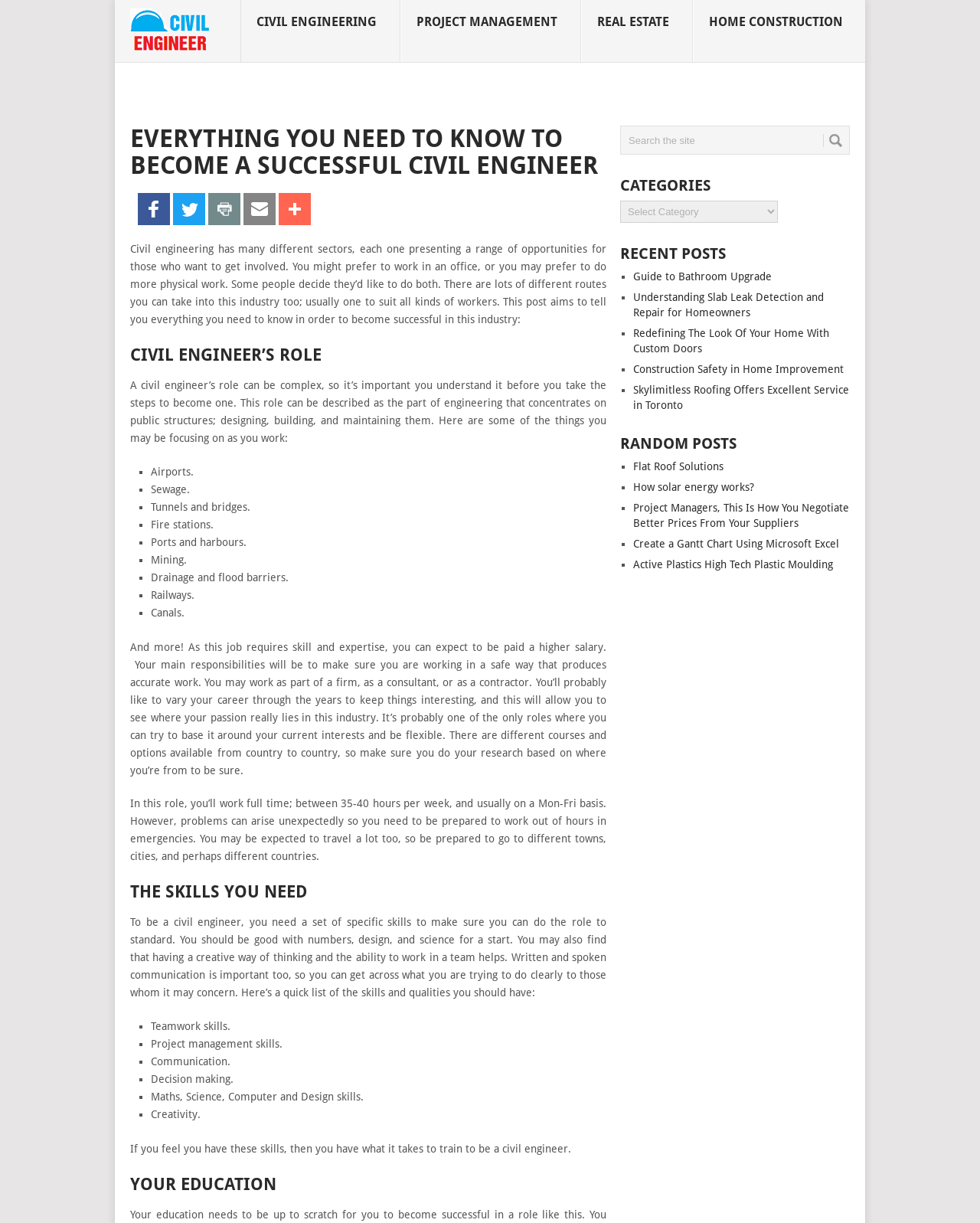Extract the main headline from the webpage and generate its text.

EVERYTHING YOU NEED TO KNOW TO BECOME A SUCCESSFUL CIVIL ENGINEER